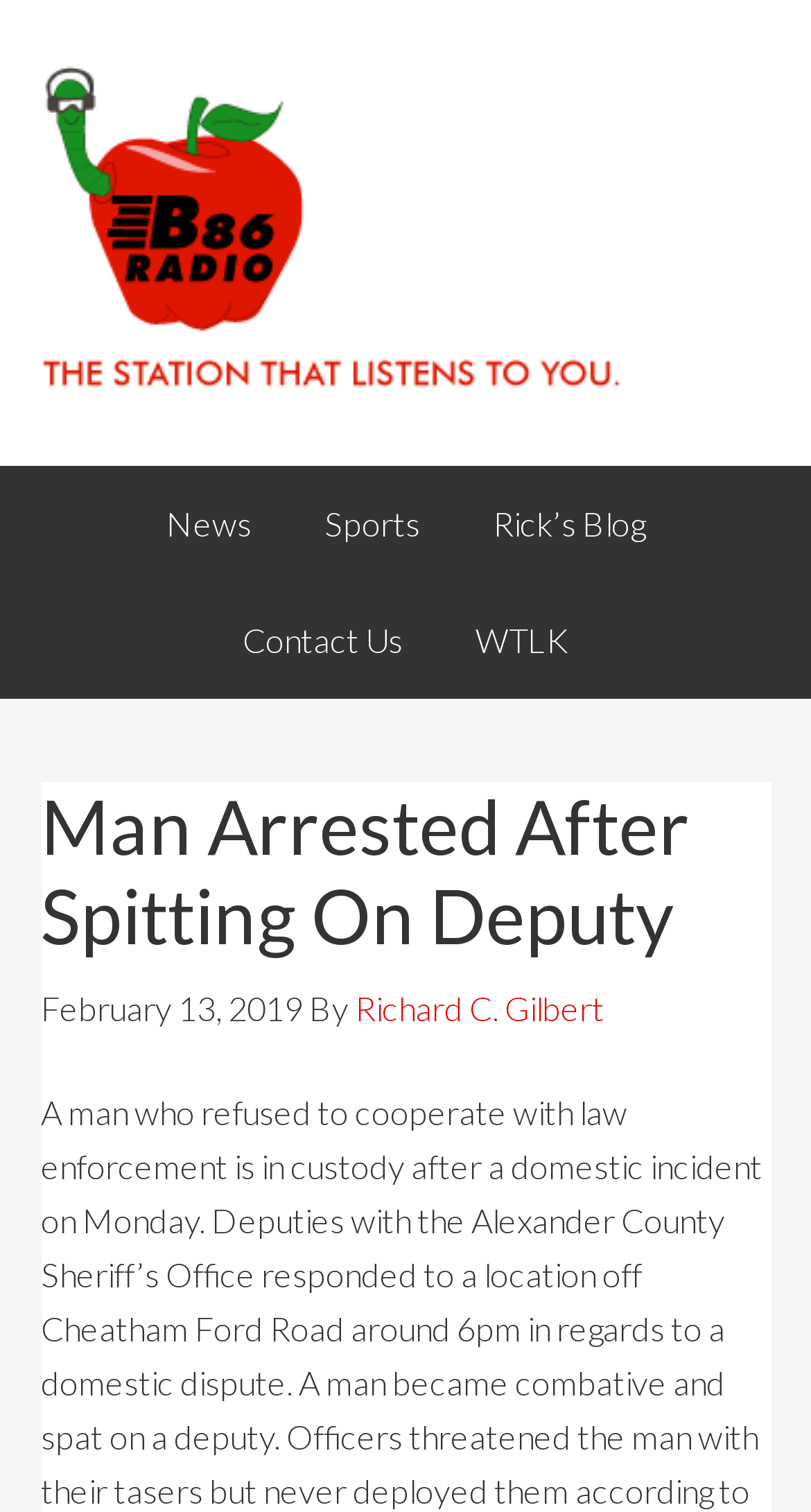Illustrate the webpage thoroughly, mentioning all important details.

The webpage appears to be a news article page. At the top, there is a link to "WACB 860AM" taking up most of the width. Below it, there is a navigation menu with five links: "News", "Sports", "Rick's Blog", "Contact Us", and "WTLK". These links are aligned horizontally and take up about half of the page's width.

The main content of the page is a news article with the title "Man Arrested After Spitting On Deputy". The title is a large heading that spans the entire width of the page. Below the title, there is a timestamp indicating that the article was published on February 13, 2019. The author of the article, Richard C. Gilbert, is credited below the timestamp.

The article itself is not explicitly described in the accessibility tree, but based on the meta description, it appears to be about a man who was arrested after a domestic incident and refused to cooperate with law enforcement.